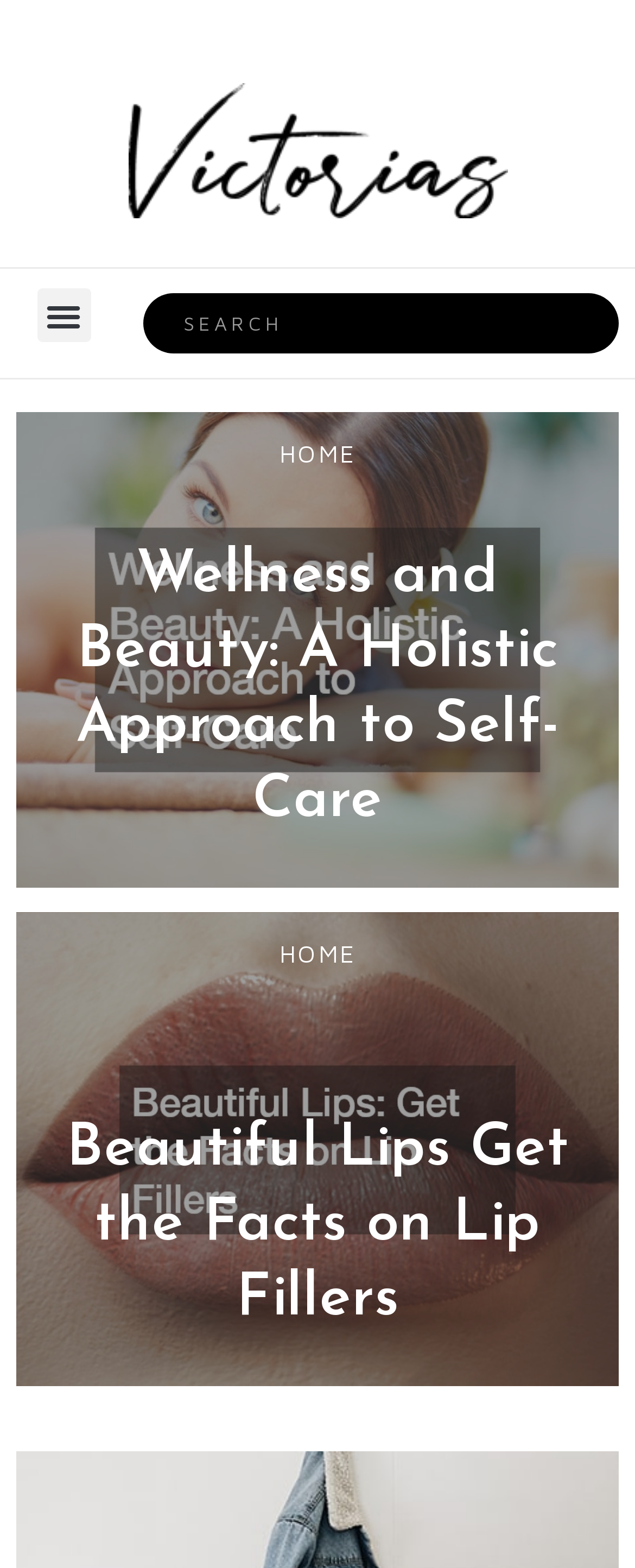Provide a thorough and detailed response to the question by examining the image: 
How many search results are displayed?

There are two search results displayed on the webpage, which are 'Wellness and Beauty: A Holistic Approach to Self-Care' and 'Beautiful Lips Get the Facts on Lip Fillers', both of which are related to beauty and wellness.